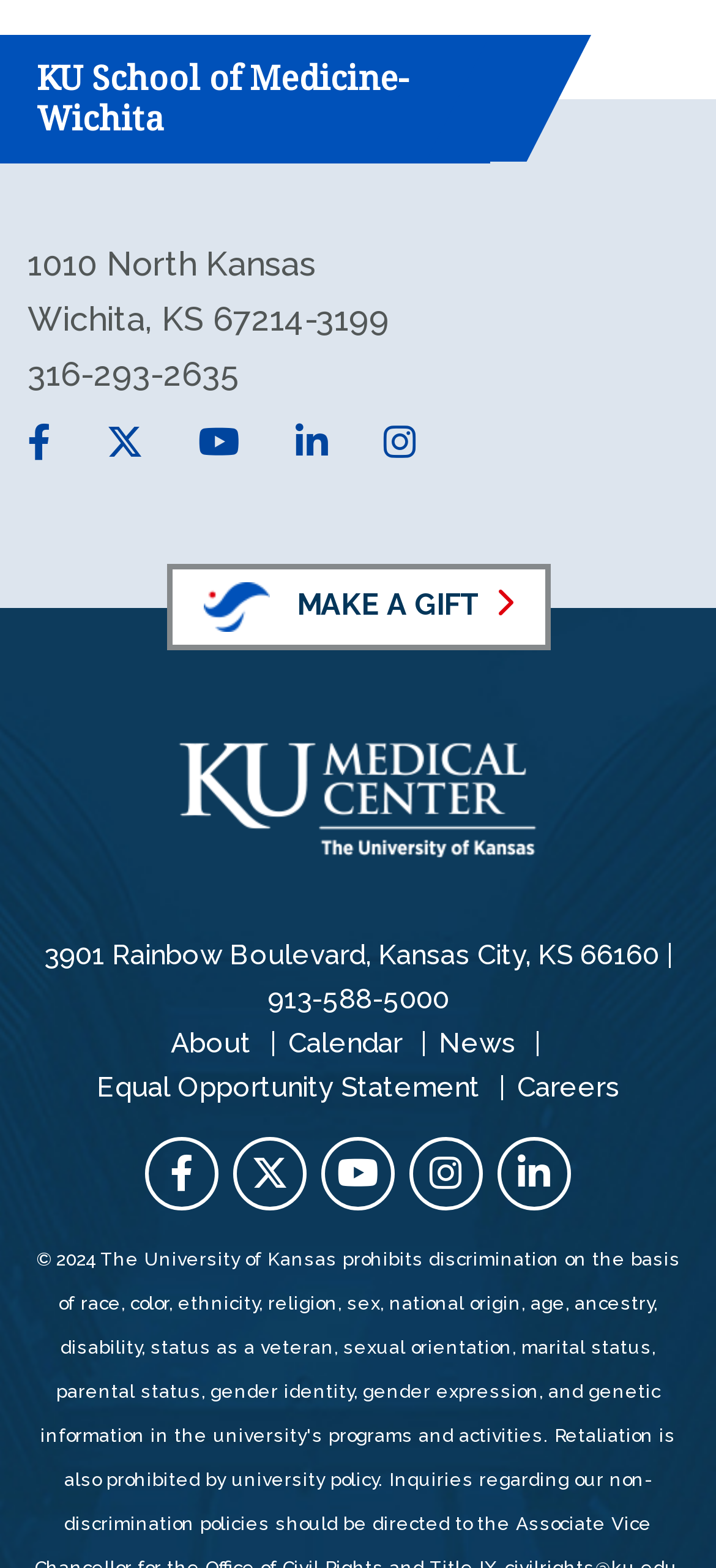Identify the bounding box coordinates for the region to click in order to carry out this instruction: "Go back to home page". Provide the coordinates using four float numbers between 0 and 1, formatted as [left, top, right, bottom].

[0.199, 0.473, 0.801, 0.549]